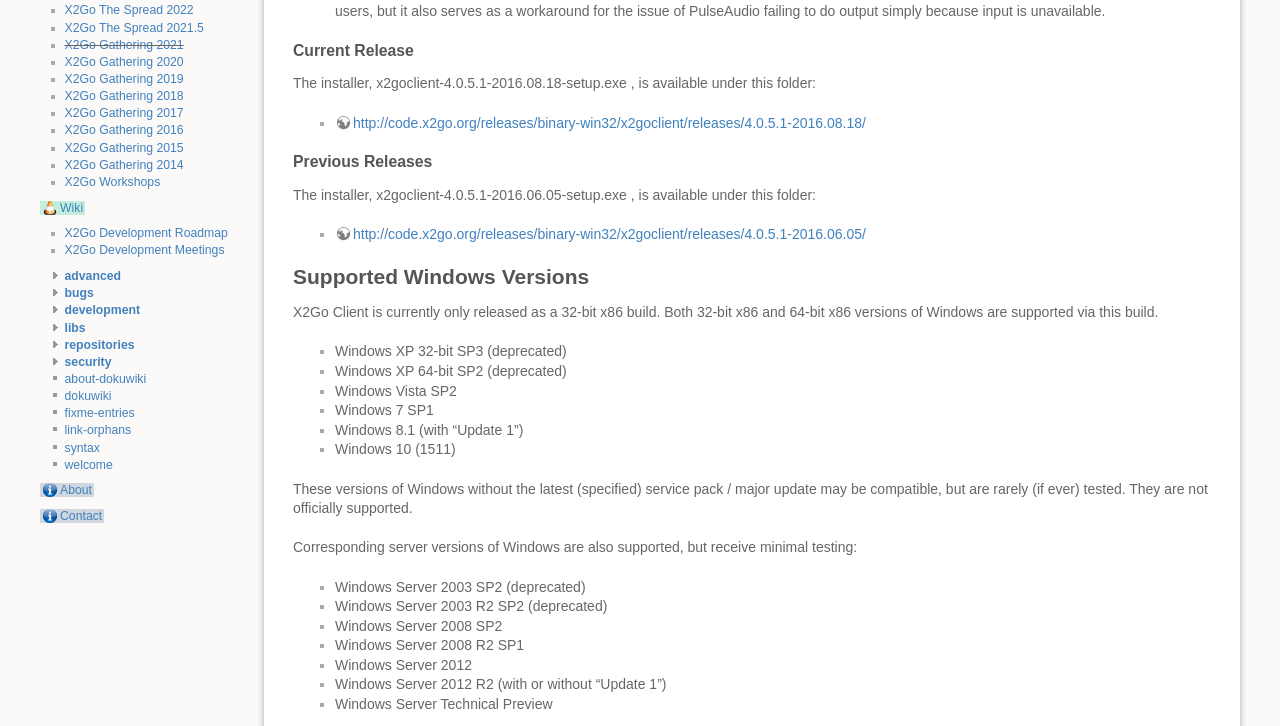Given the webpage screenshot, identify the bounding box of the UI element that matches this description: "fixme-entries".

[0.05, 0.56, 0.105, 0.579]